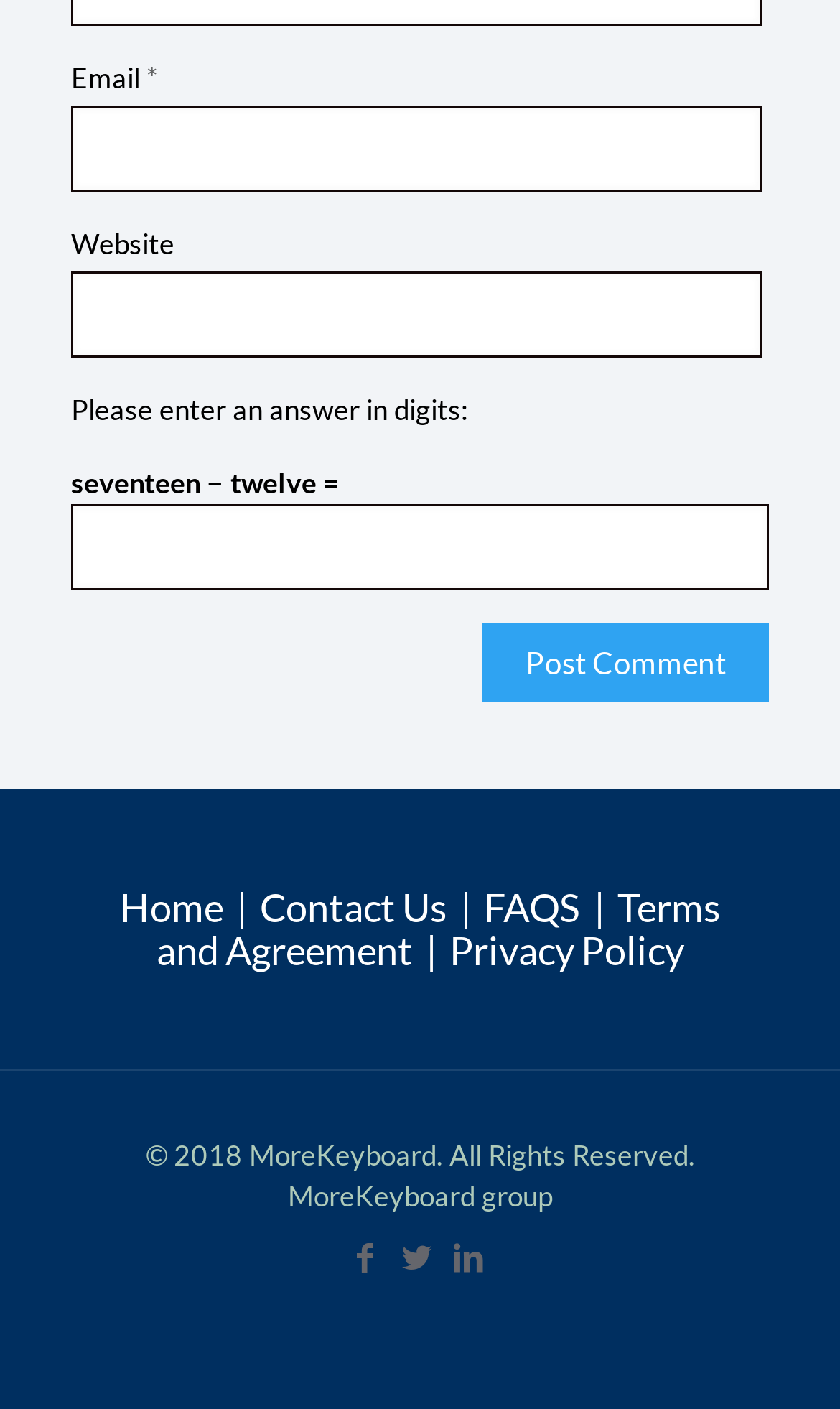Determine the bounding box coordinates of the target area to click to execute the following instruction: "Enter email address."

[0.085, 0.075, 0.907, 0.136]